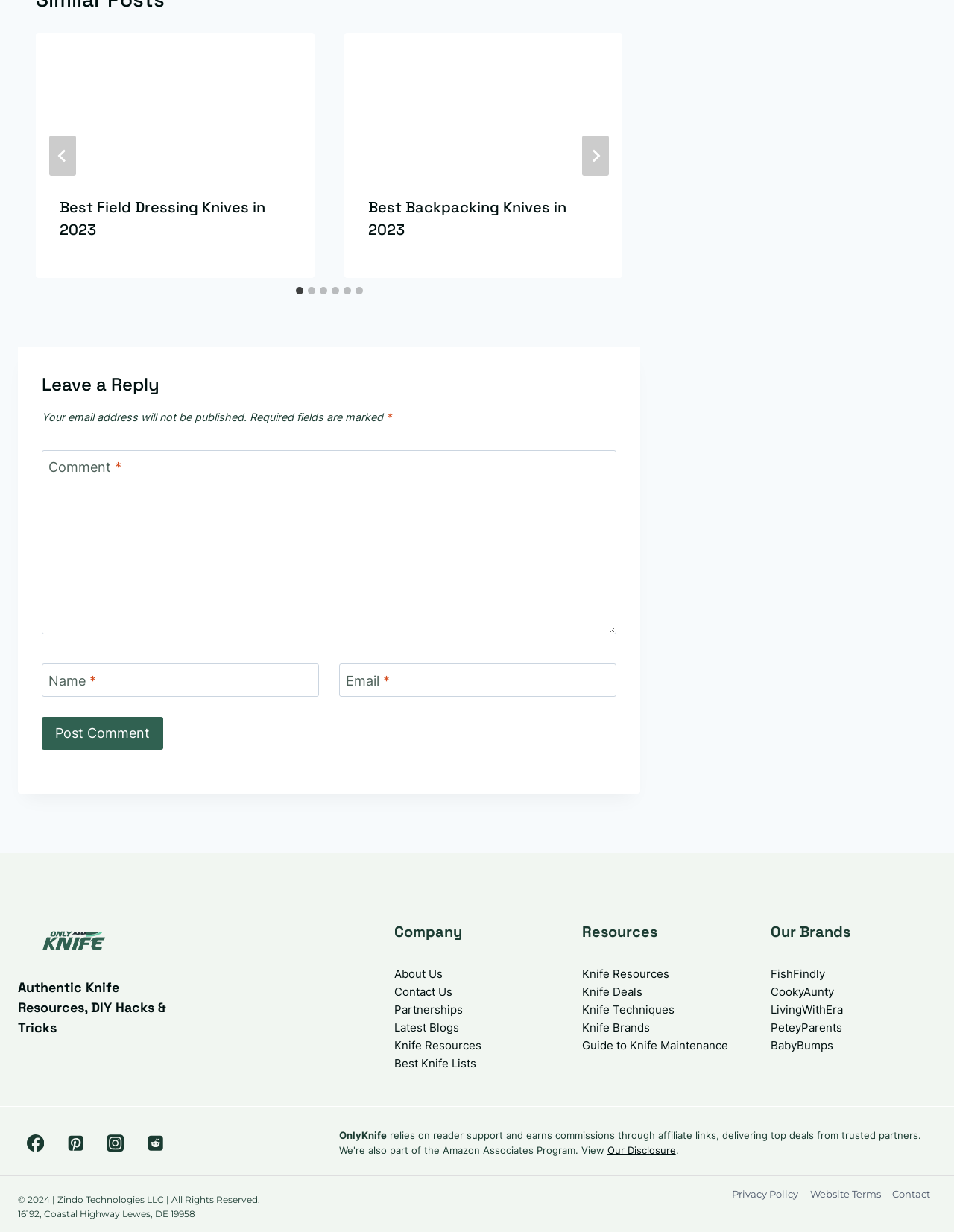What is the text of the first tab?
Give a single word or phrase answer based on the content of the image.

1 of 6